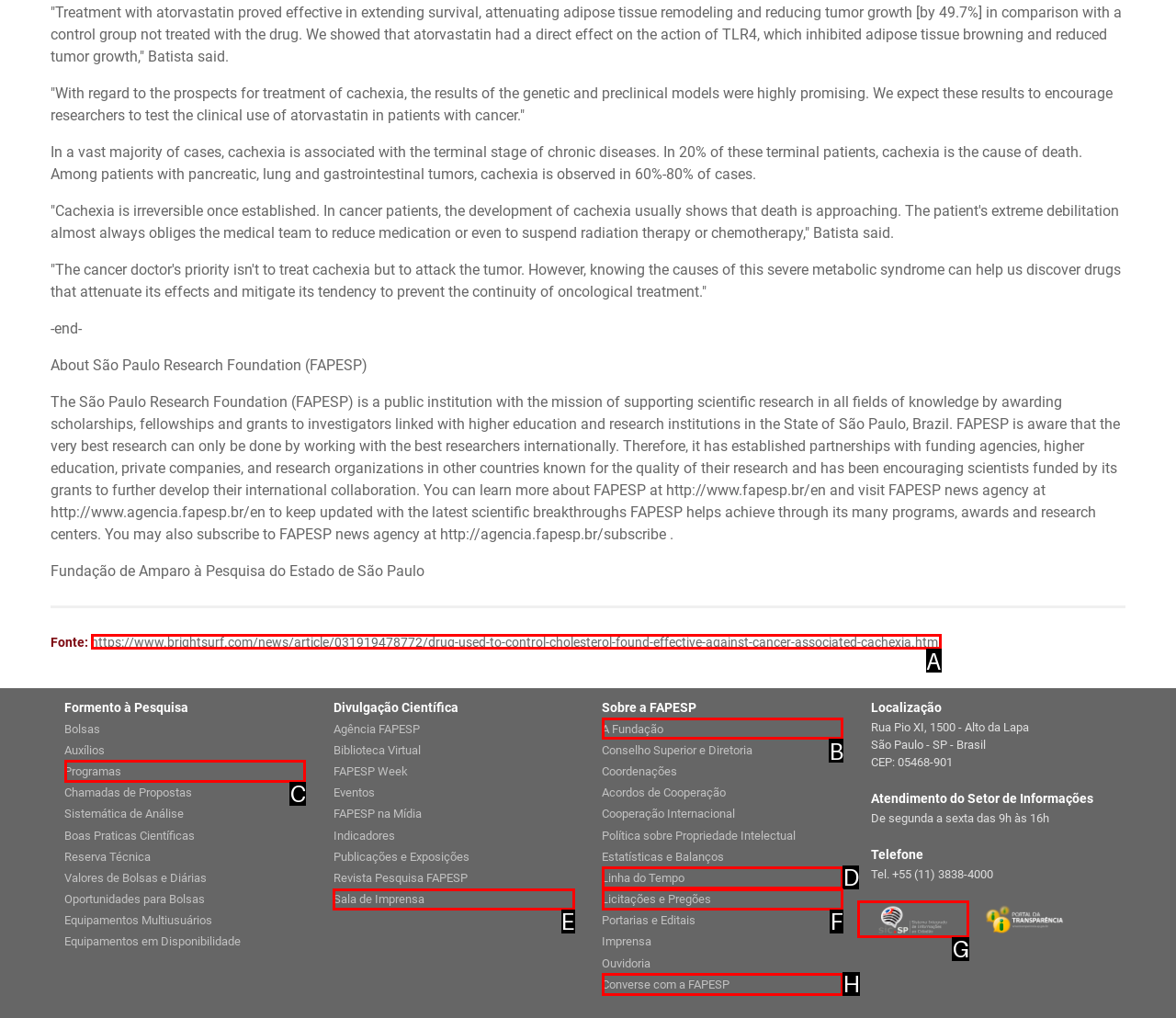Identify the letter of the option to click in order to Contact FAPESP through SIC - Serviço de Informação ao Cidadão. Answer with the letter directly.

G